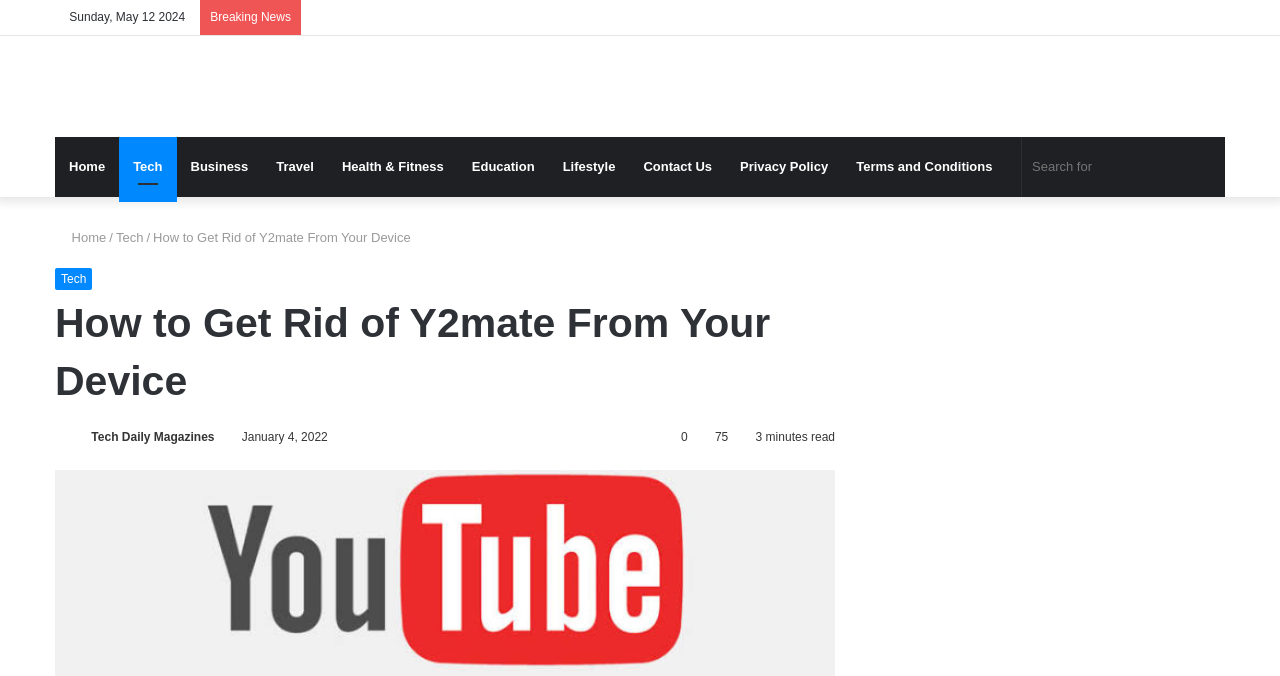Please locate the bounding box coordinates of the element that needs to be clicked to achieve the following instruction: "Visit the Tech page". The coordinates should be four float numbers between 0 and 1, i.e., [left, top, right, bottom].

[0.093, 0.203, 0.138, 0.291]